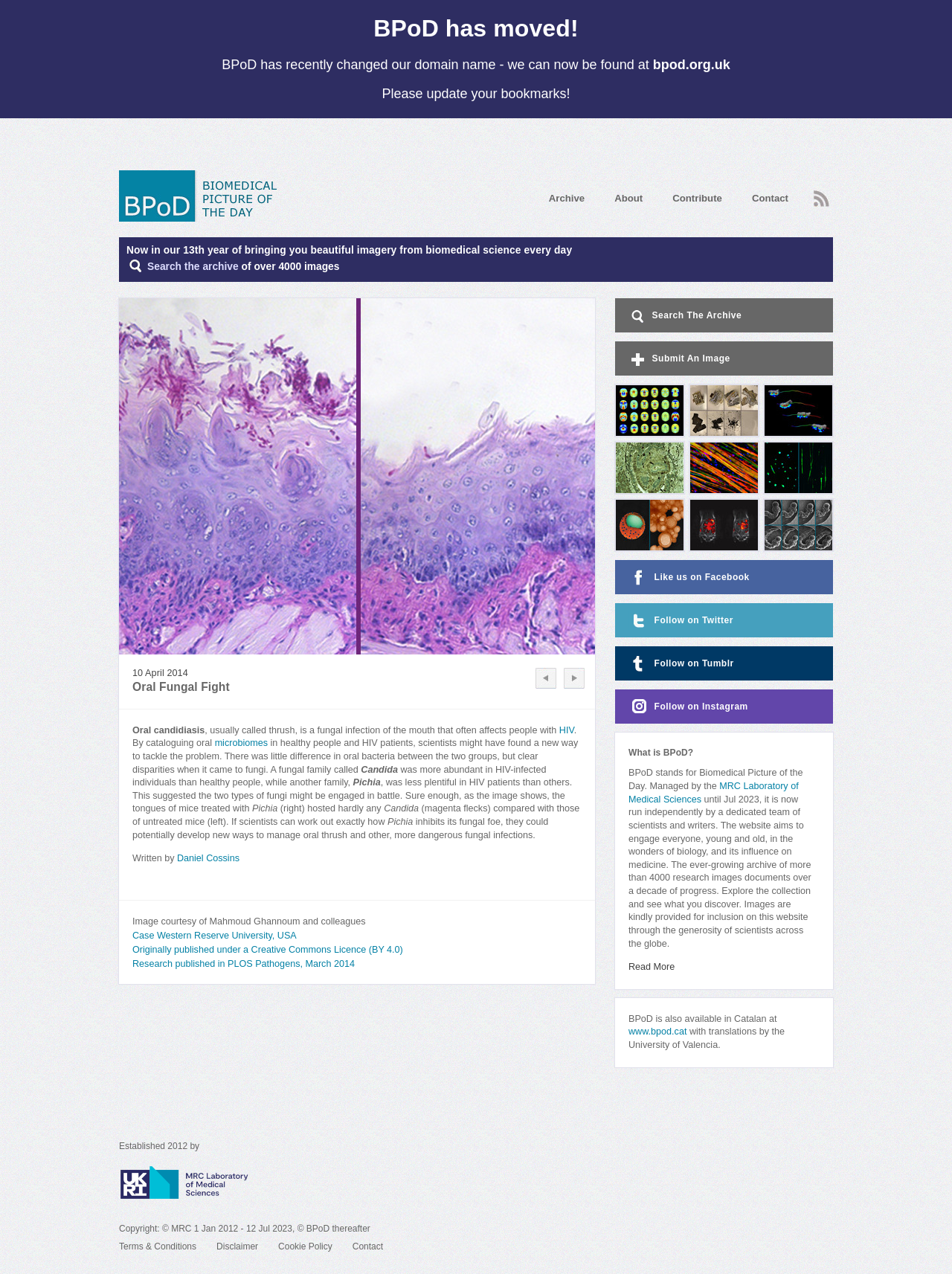Identify the text that serves as the heading for the webpage and generate it.

Oral Fungal Fight